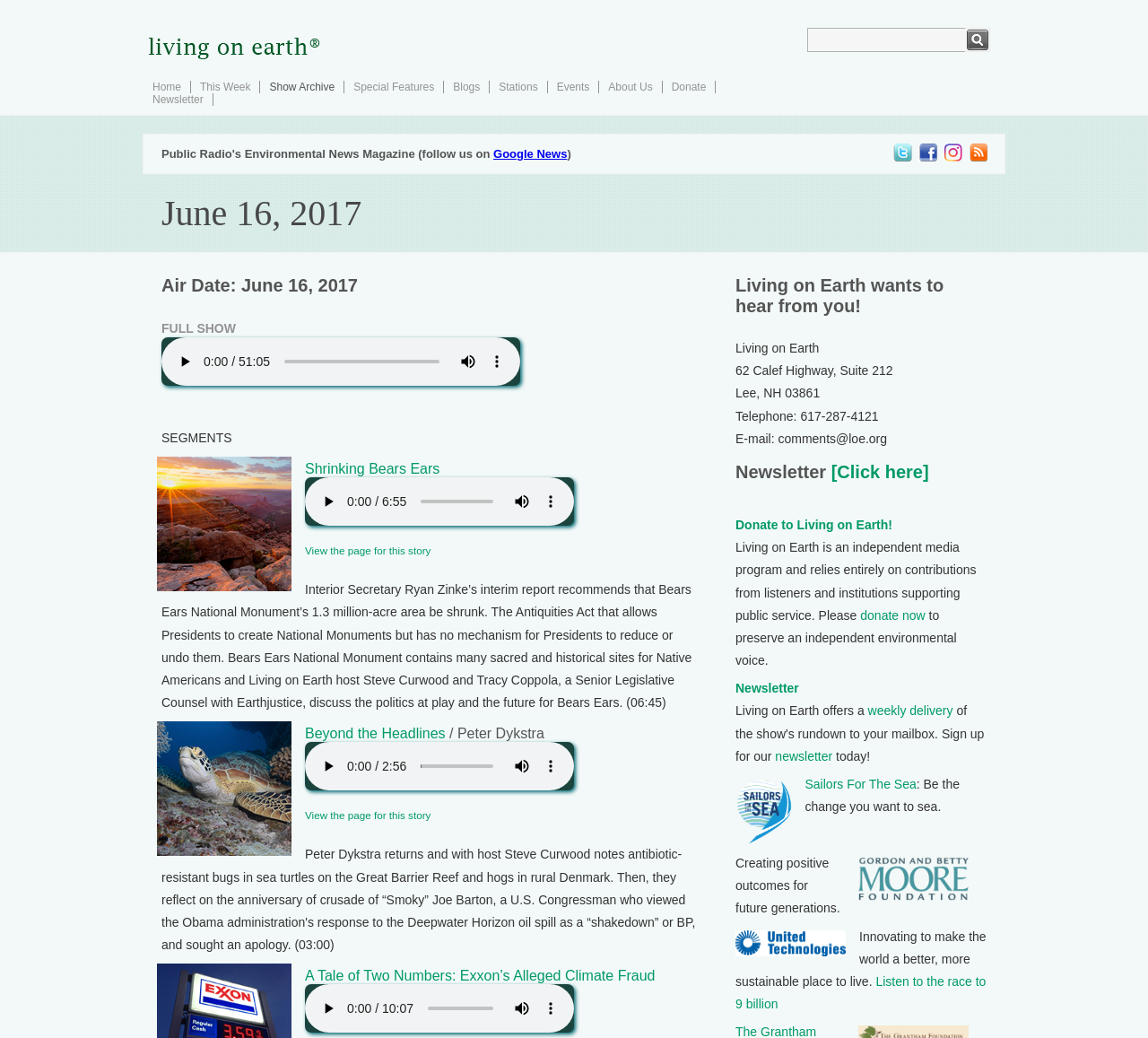Please locate the UI element described by "newsletter" and provide its bounding box coordinates.

[0.675, 0.722, 0.725, 0.735]